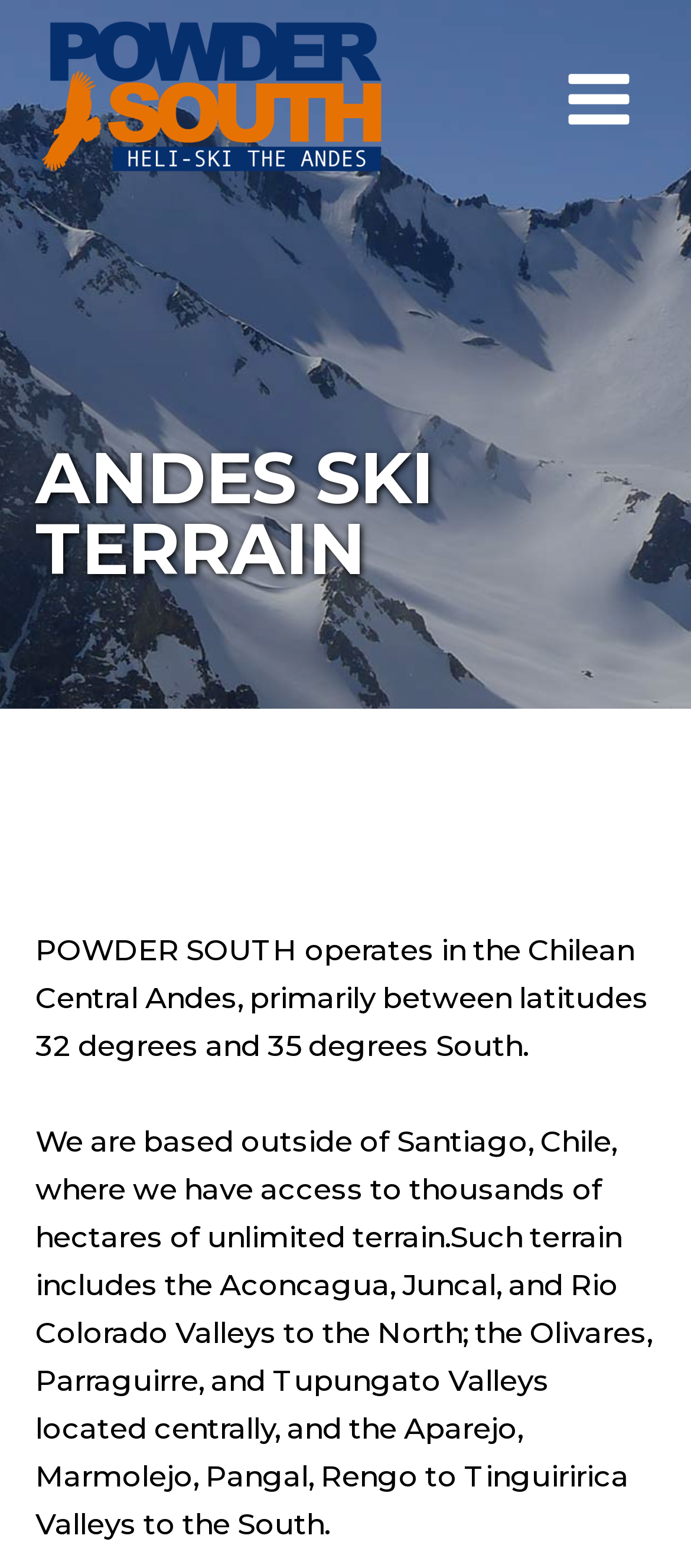How many valleys are mentioned on the webpage?
Please answer the question with a detailed response using the information from the screenshot.

The text mentions the following valleys: Aconcagua, Juncal, Rio Colorado, Olivares, Parraguirre, Tupungato, Aparejo, Marmolejo, Pangal, Rengo to Tinguiririca. There are 9 valleys mentioned in total.